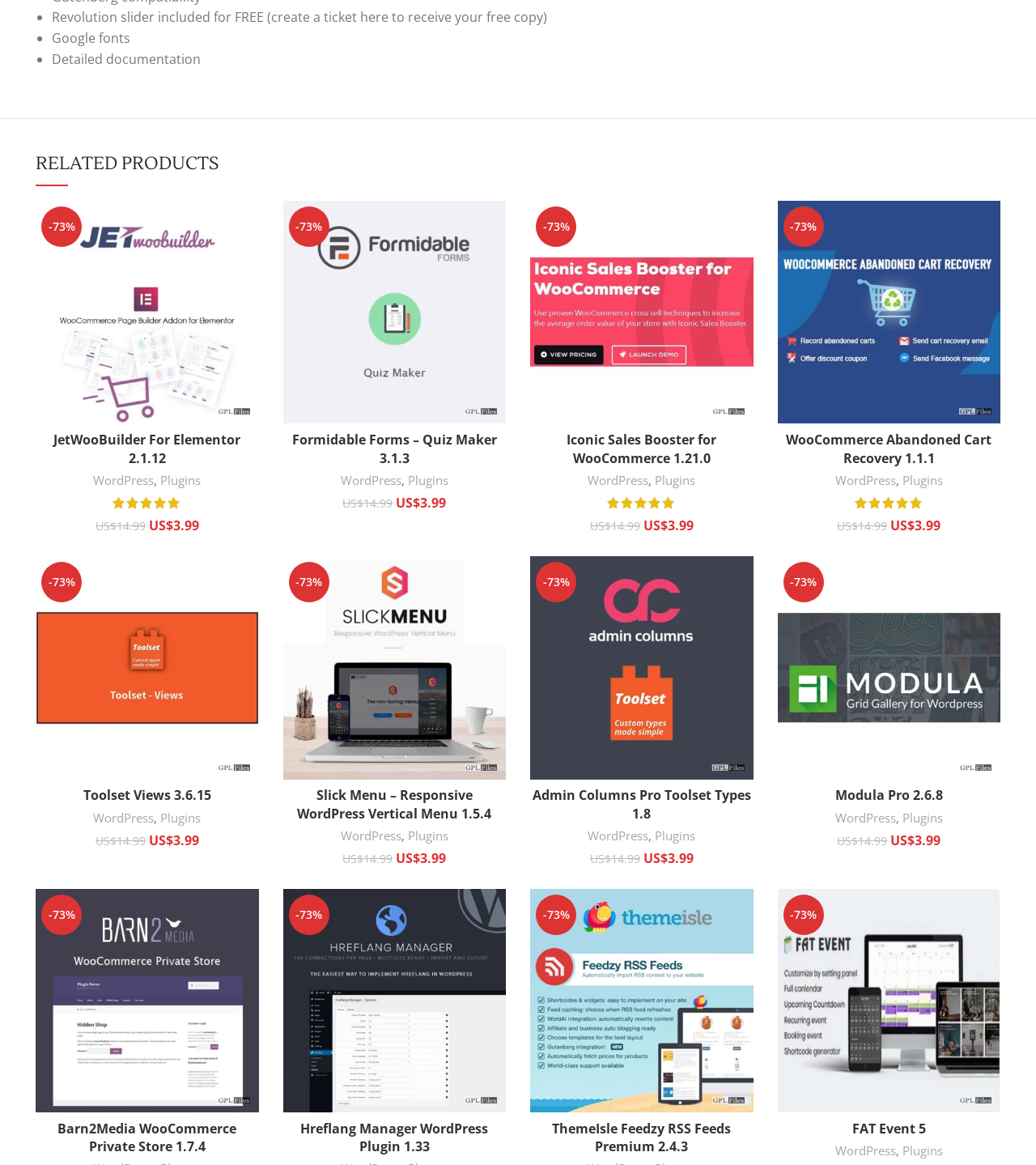Predict the bounding box of the UI element based on the description: "WordPress". The coordinates should be four float numbers between 0 and 1, formatted as [left, top, right, bottom].

[0.567, 0.405, 0.626, 0.42]